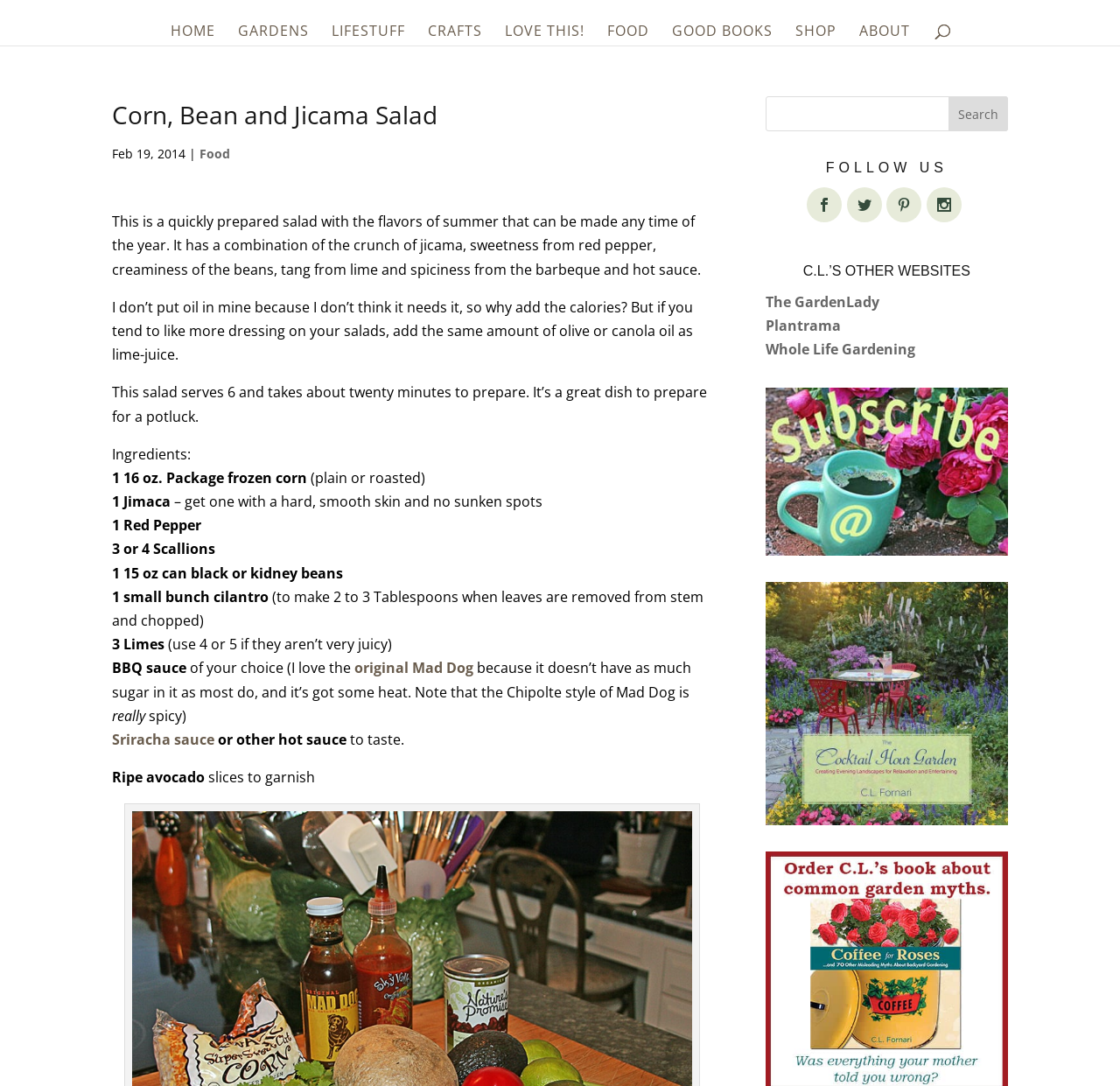What social media platforms can you follow the website on?
Using the details from the image, give an elaborate explanation to answer the question.

The social media links are located at the bottom of the webpage, and they are represented by icons, indicating that the website can be followed on Facebook, Twitter, Instagram, and Pinterest.